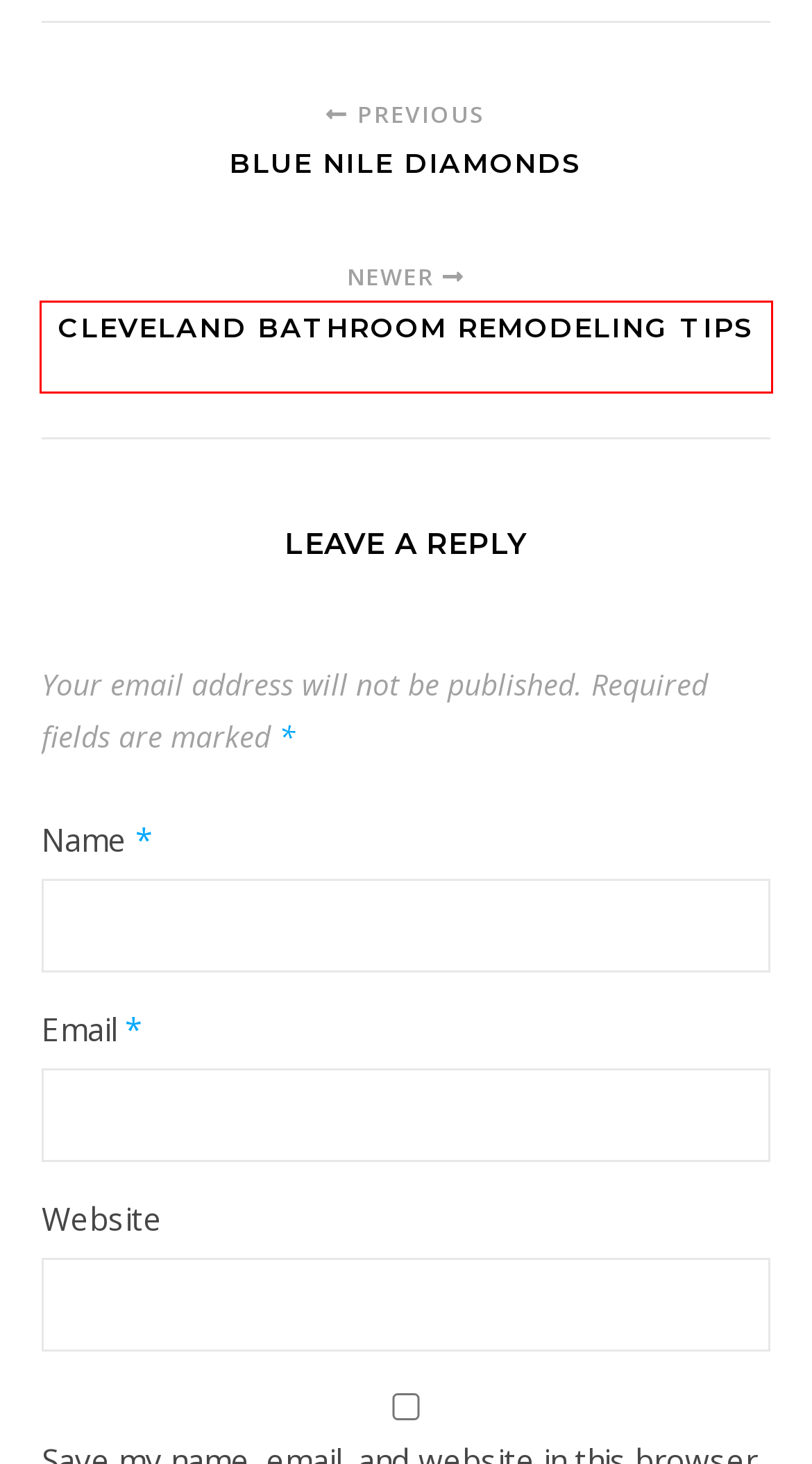Observe the provided screenshot of a webpage with a red bounding box around a specific UI element. Choose the webpage description that best fits the new webpage after you click on the highlighted element. These are your options:
A. Technology – Projectors
B. Projectors – Technology Blog
C. projectors-now – Projectors
D. Cleveland Bathroom Remodeling Tips – Projectors
E. Blue Nile Diamonds – Projectors
F. Home - WP Royal Themes
G. Privacy Policy – Projectors
H. Home – Projectors

D